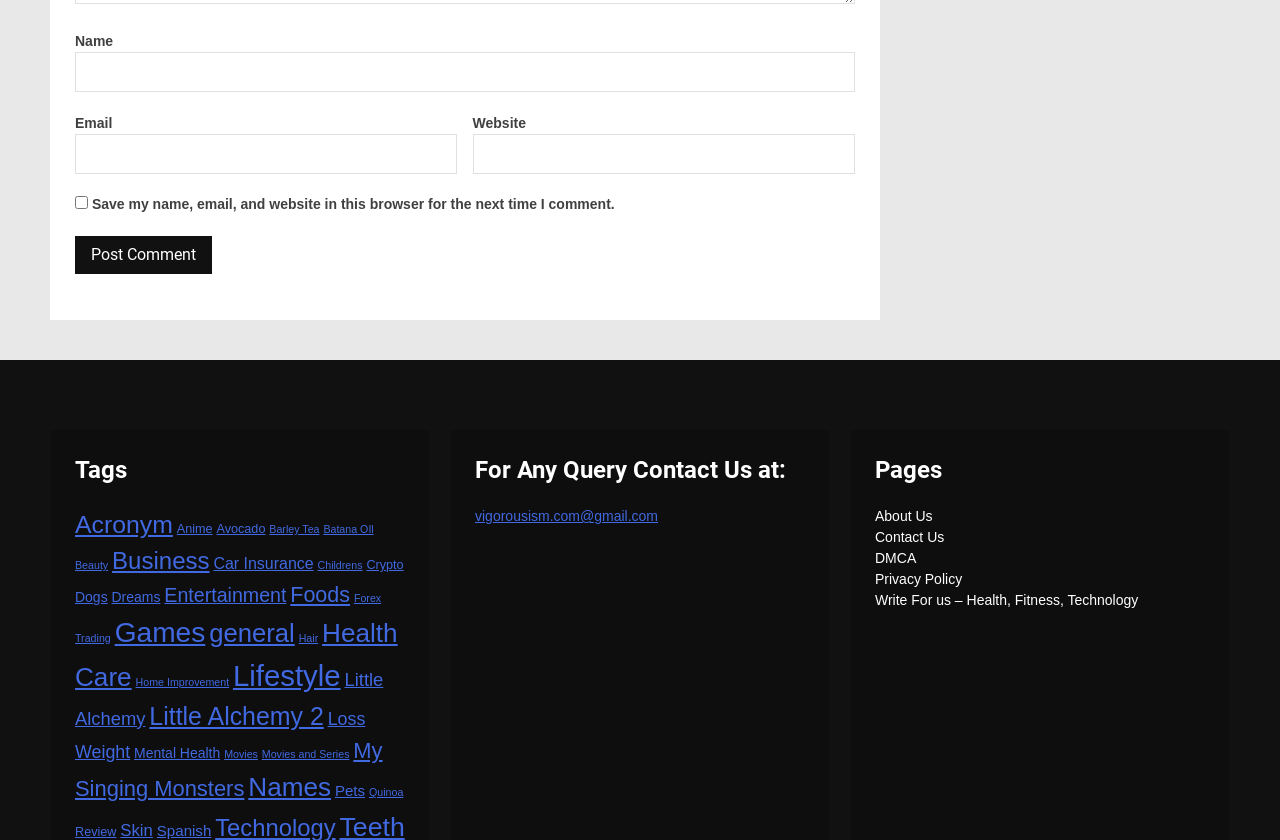Pinpoint the bounding box coordinates of the element that must be clicked to accomplish the following instruction: "Contact us at vigorousism.com@gmail.com". The coordinates should be in the format of four float numbers between 0 and 1, i.e., [left, top, right, bottom].

[0.371, 0.605, 0.514, 0.624]